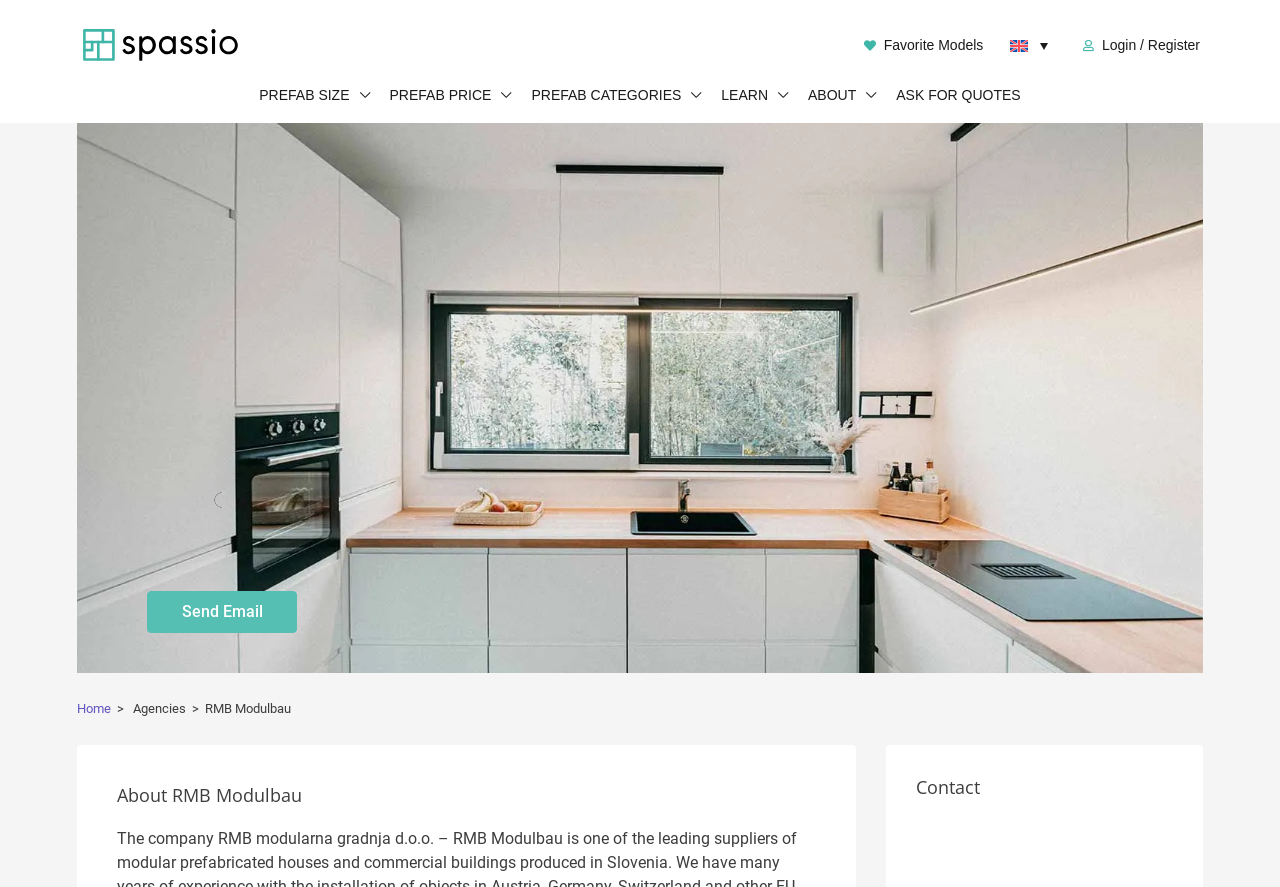Please reply to the following question with a single word or a short phrase:
What are the two main sections of the webpage?

About and Contact